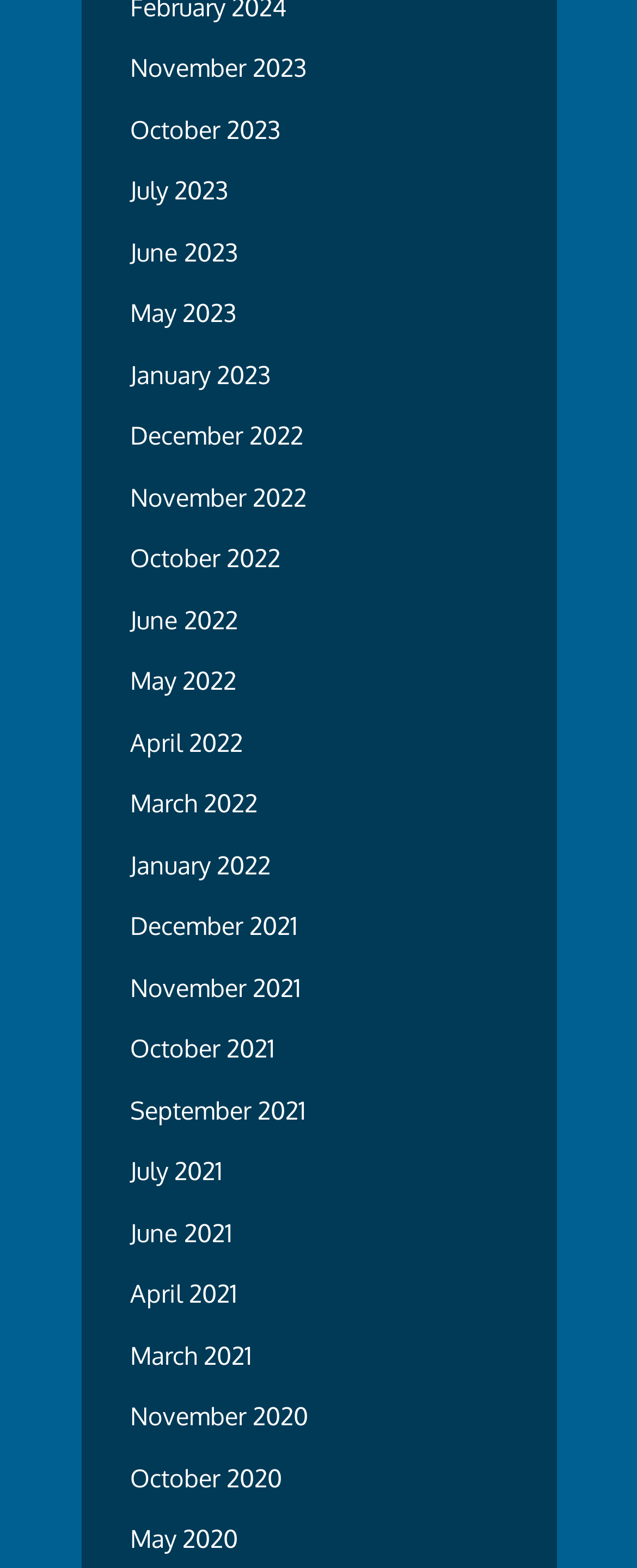By analyzing the image, answer the following question with a detailed response: Are there any months listed from the year 2019?

I examined the list of links and did not find any months listed from the year 2019, which suggests that there are no months from that year.